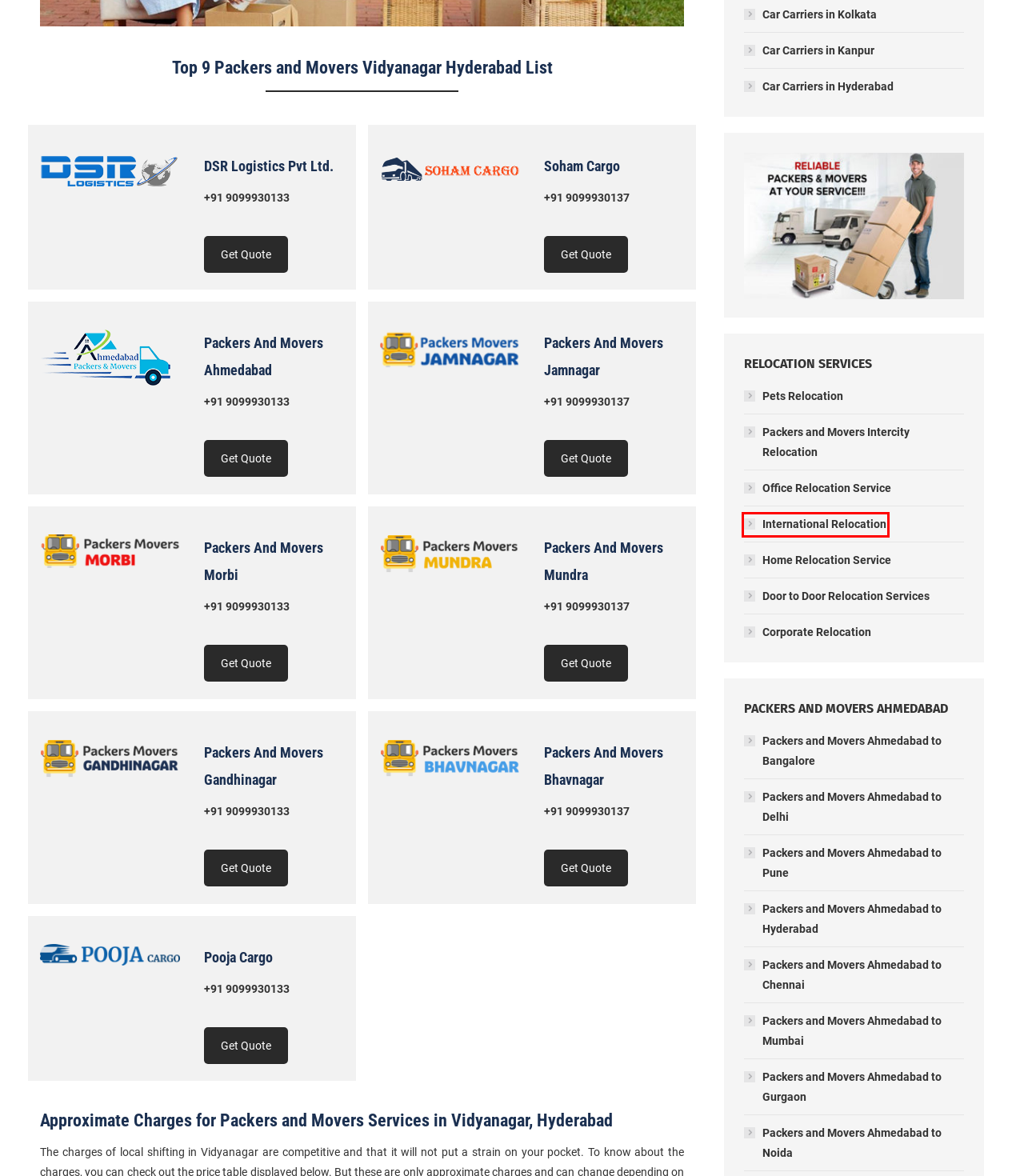You are provided a screenshot of a webpage featuring a red bounding box around a UI element. Choose the webpage description that most accurately represents the new webpage after clicking the element within the red bounding box. Here are the candidates:
A. Packers and Movers Ahmedabad to Mumbai – Best Packers And Movers
B. Car Carriers in Kolkata – Best Packers And Movers
C. Packers and Movers Ahmedabad to Hyderabad – Best Packers And Movers
D. Corporate Relocation – Best Packers And Movers
E. Pooja Cargo Packers & Movers - Home Shifting Services
F. Packers and Movers Ahmedabad to Noida – Best Packers And Movers
G. Packers and Movers Ahmedabad to Pune – Best Packers And Movers
H. International Relocation – Best Packers And Movers

H